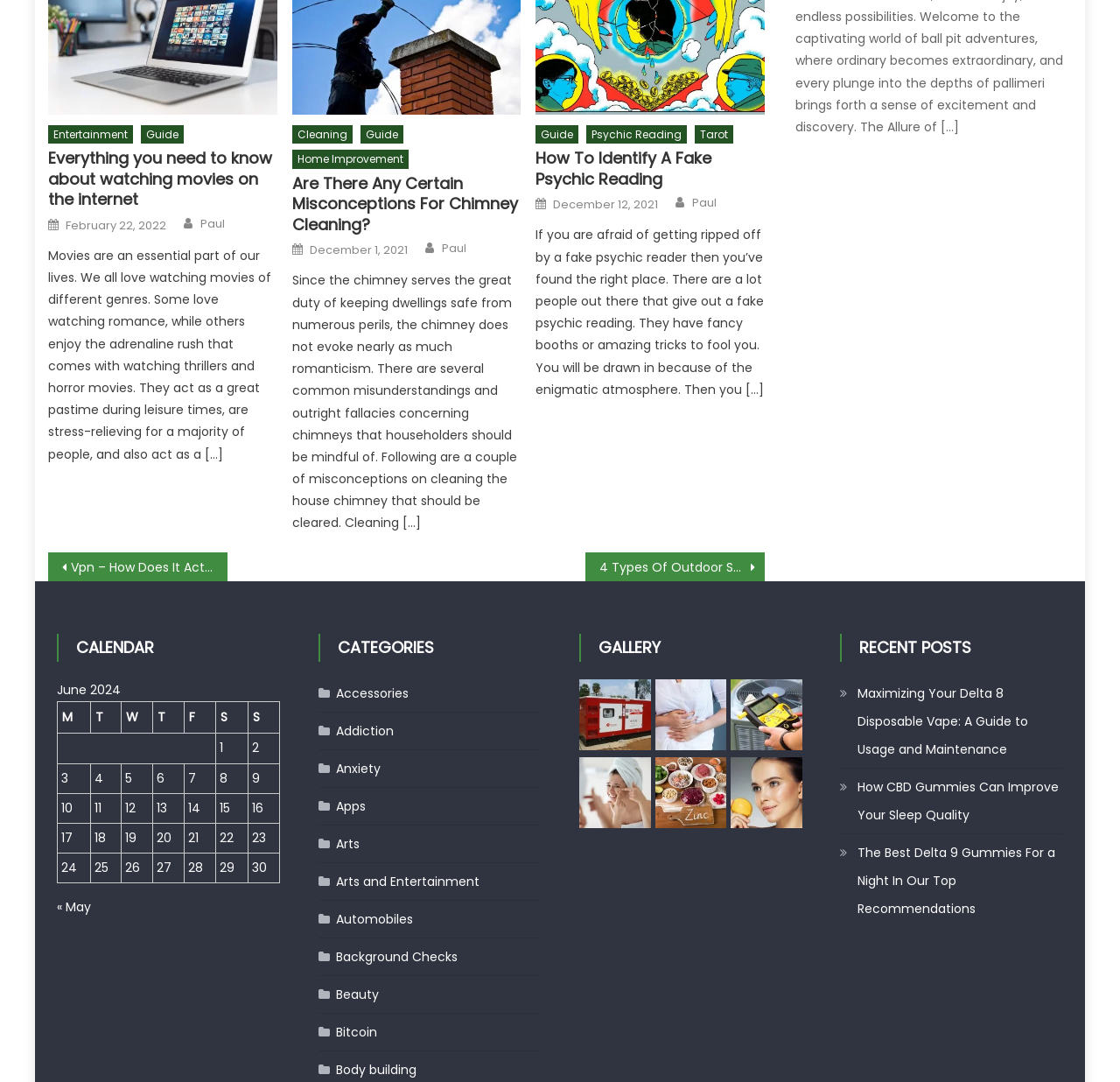Identify the bounding box coordinates of the clickable section necessary to follow the following instruction: "Navigate to the previous post". The coordinates should be presented as four float numbers from 0 to 1, i.e., [left, top, right, bottom].

[0.043, 0.51, 0.203, 0.537]